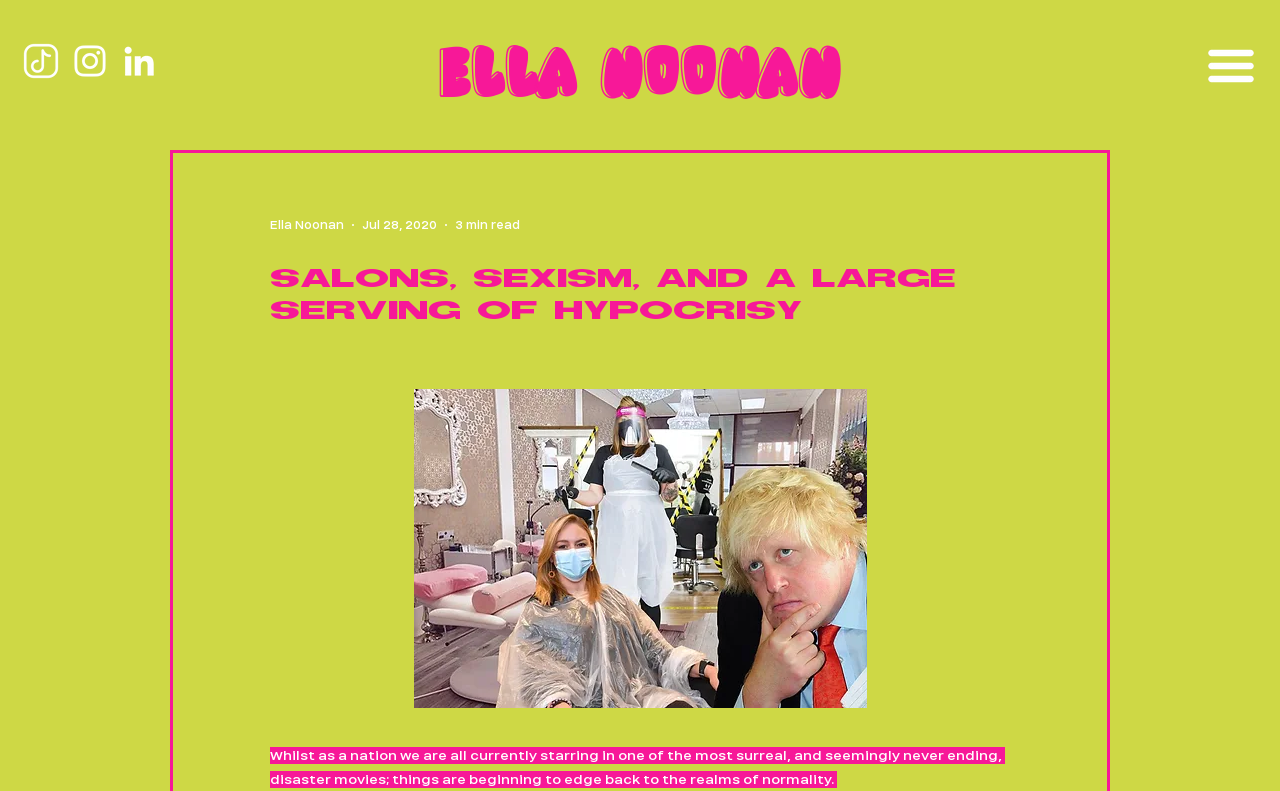Please extract the primary headline from the webpage.

Salons, Sexism, and a Large Serving of Hypocrisy